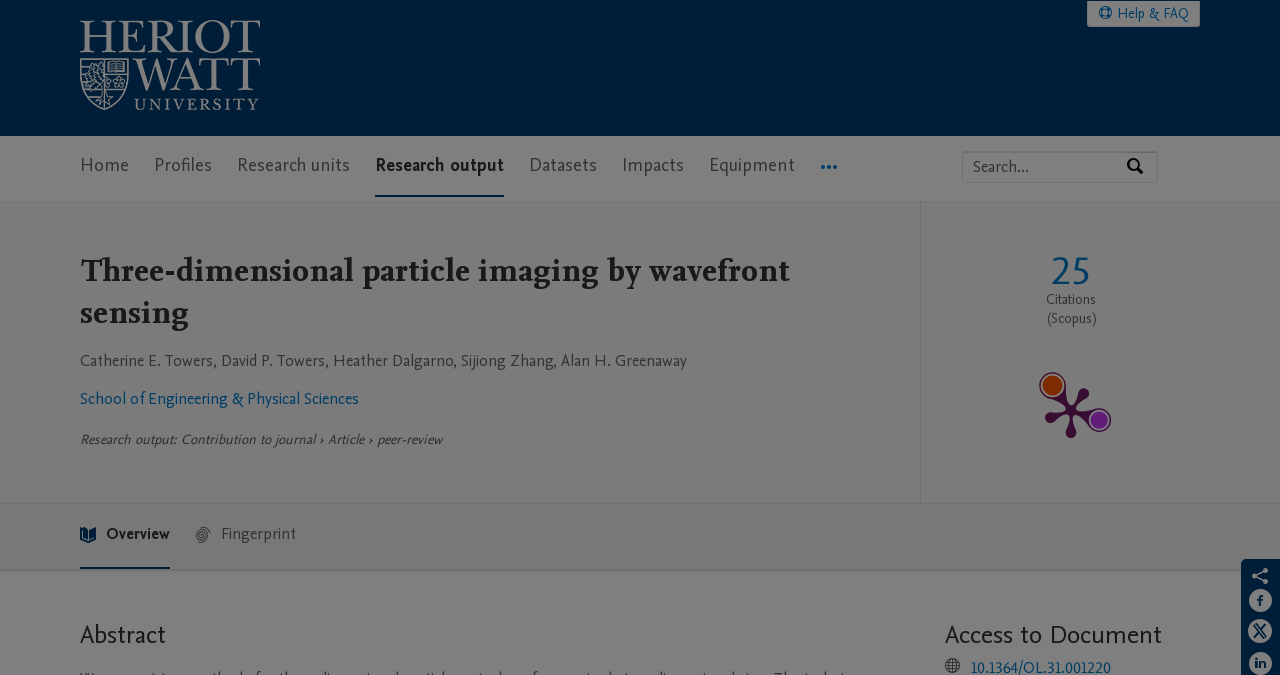What is the name of the research portal?
Using the visual information, reply with a single word or short phrase.

Heriot-Watt Research Portal